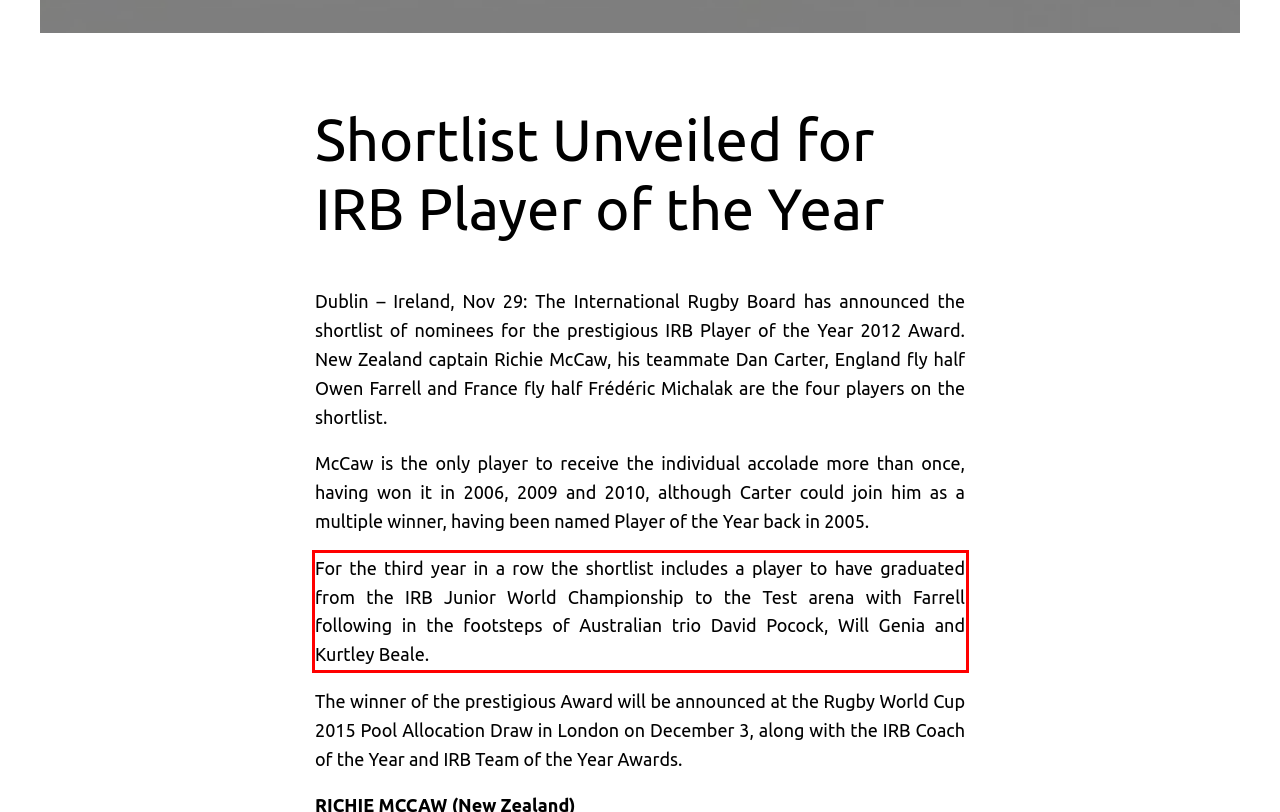From the given screenshot of a webpage, identify the red bounding box and extract the text content within it.

For the third year in a row the shortlist includes a player to have graduated from the IRB Junior World Championship to the Test arena with Farrell following in the footsteps of Australian trio David Pocock, Will Genia and Kurtley Beale.